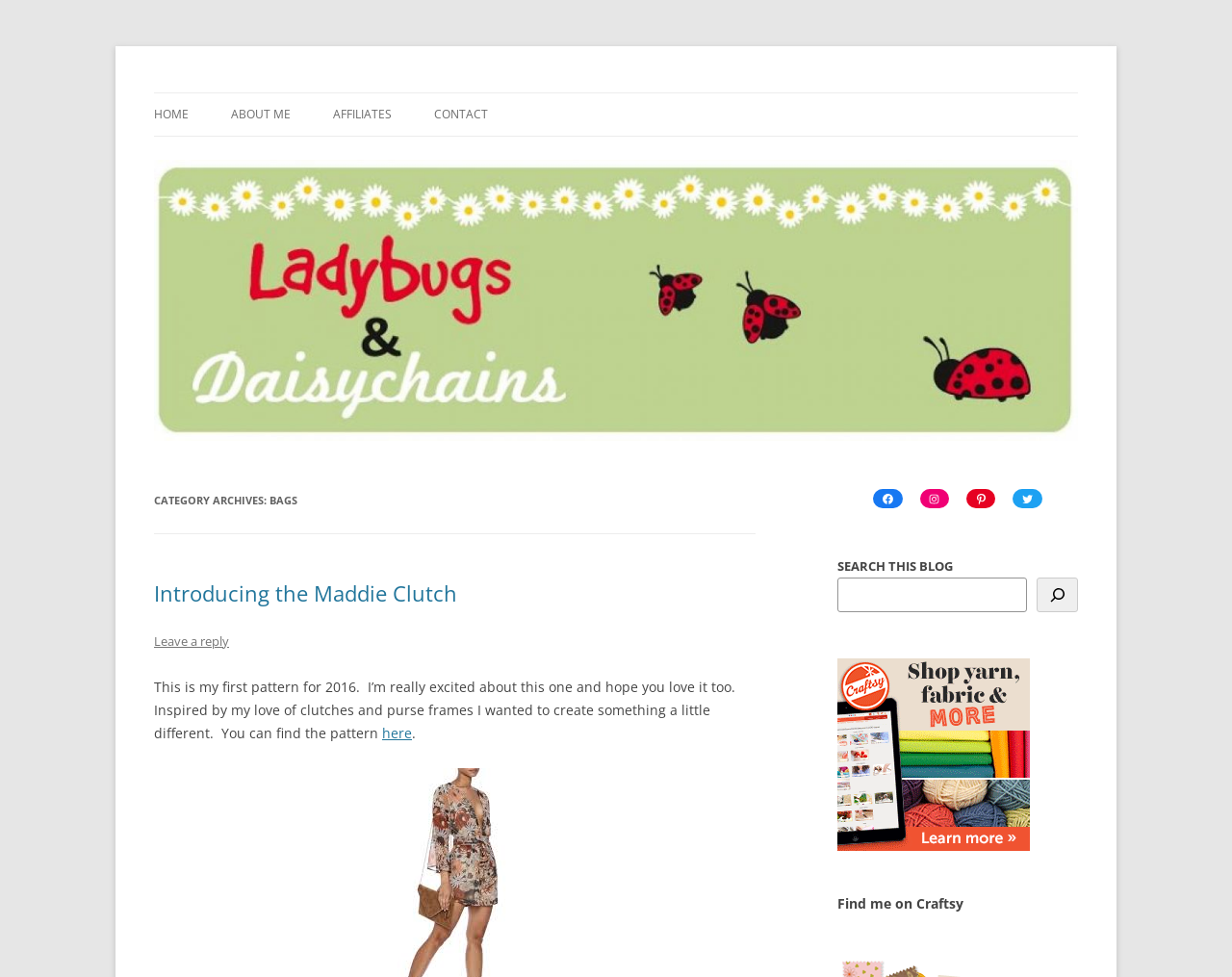Can you determine the bounding box coordinates of the area that needs to be clicked to fulfill the following instruction: "Follow on Facebook"?

[0.709, 0.501, 0.733, 0.52]